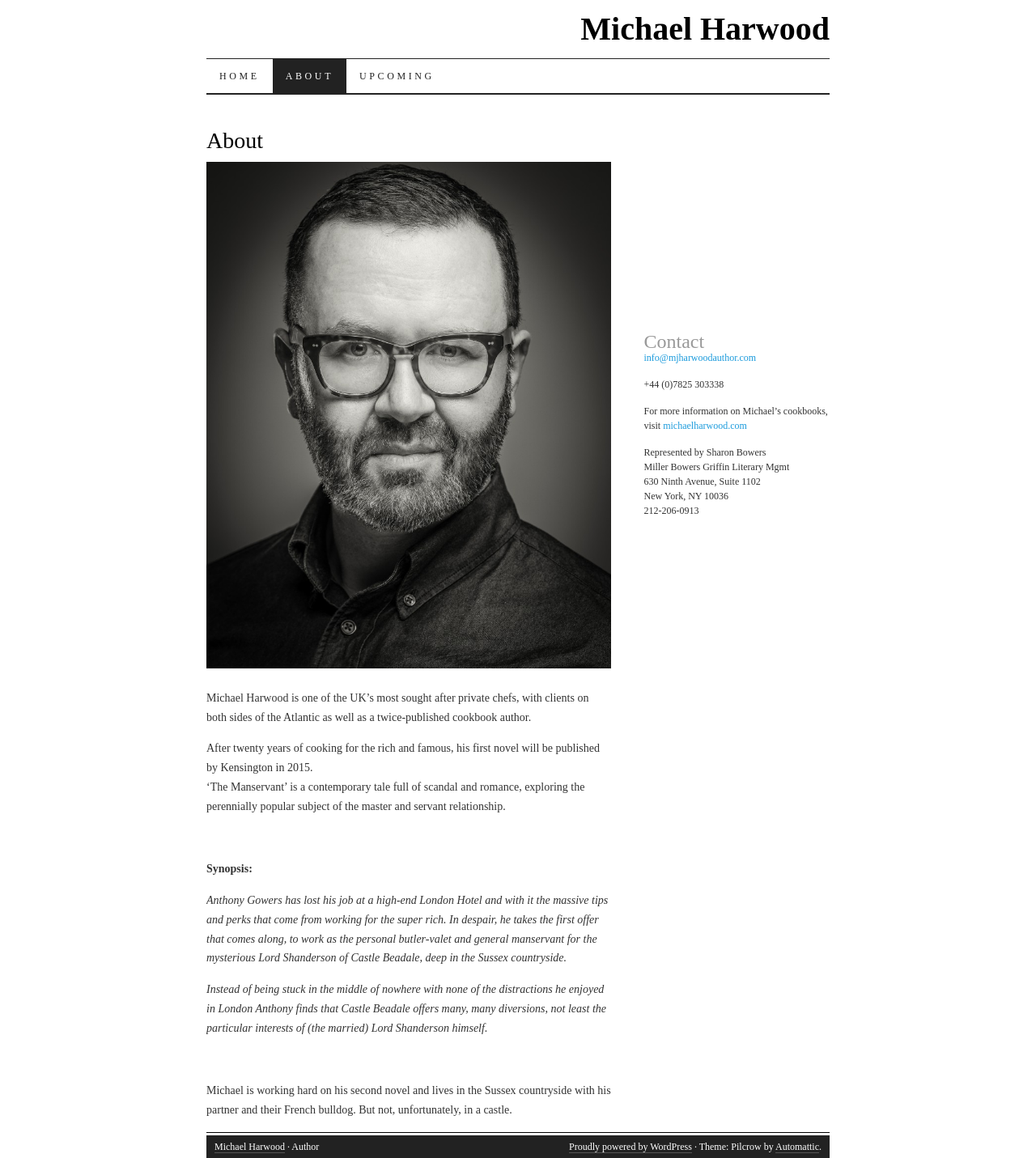What is Michael Harwood's profession?
Based on the image, answer the question in a detailed manner.

Based on the webpage content, Michael Harwood is described as 'one of the UK’s most sought after private chefs', indicating that his profession is a private chef.